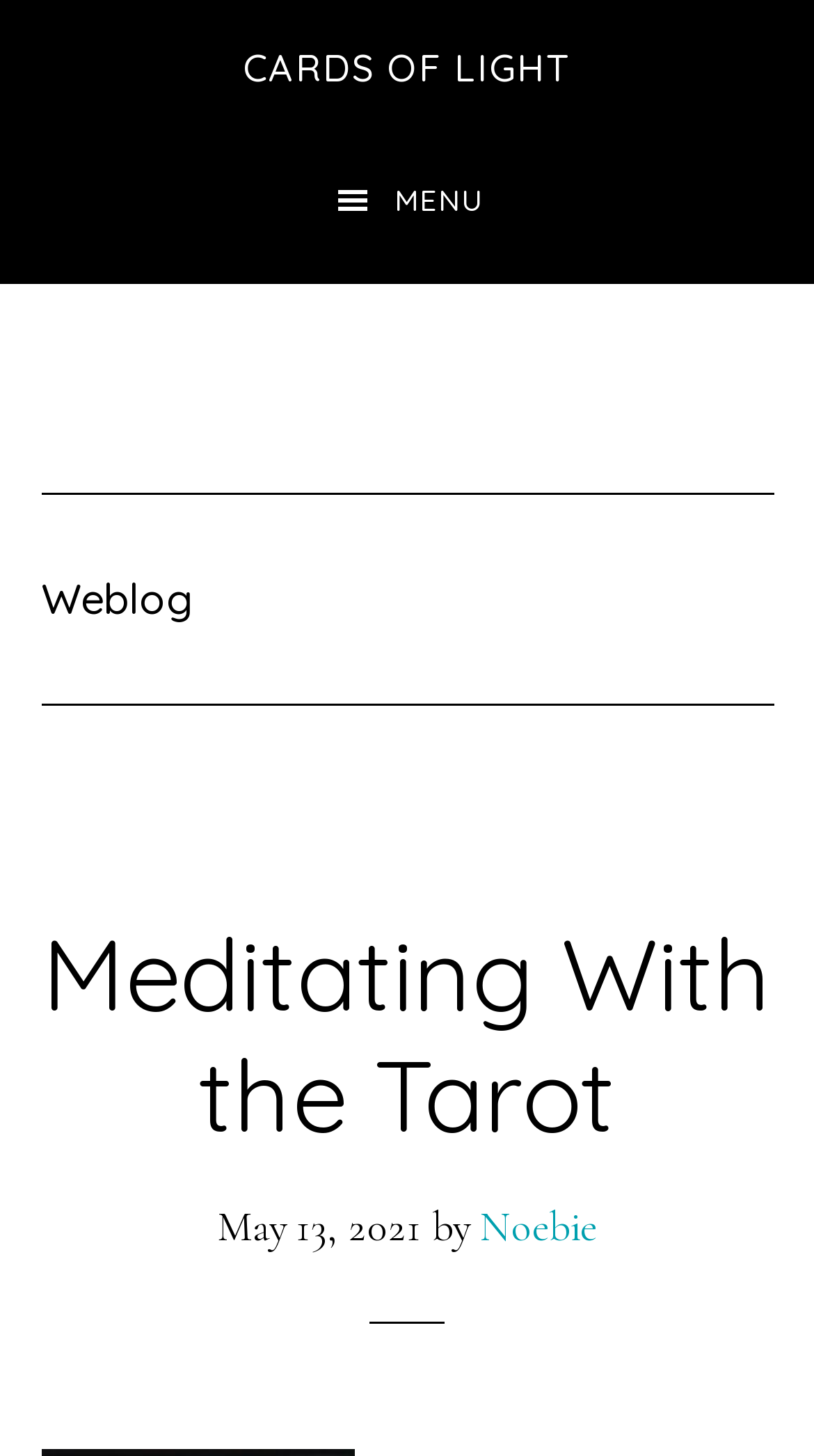What is the title of the current blog post?
Refer to the image and give a detailed answer to the query.

I found the title of the current blog post by looking at the heading element with the text 'Meditating With the Tarot' which is a child of the 'Weblog' heading element.